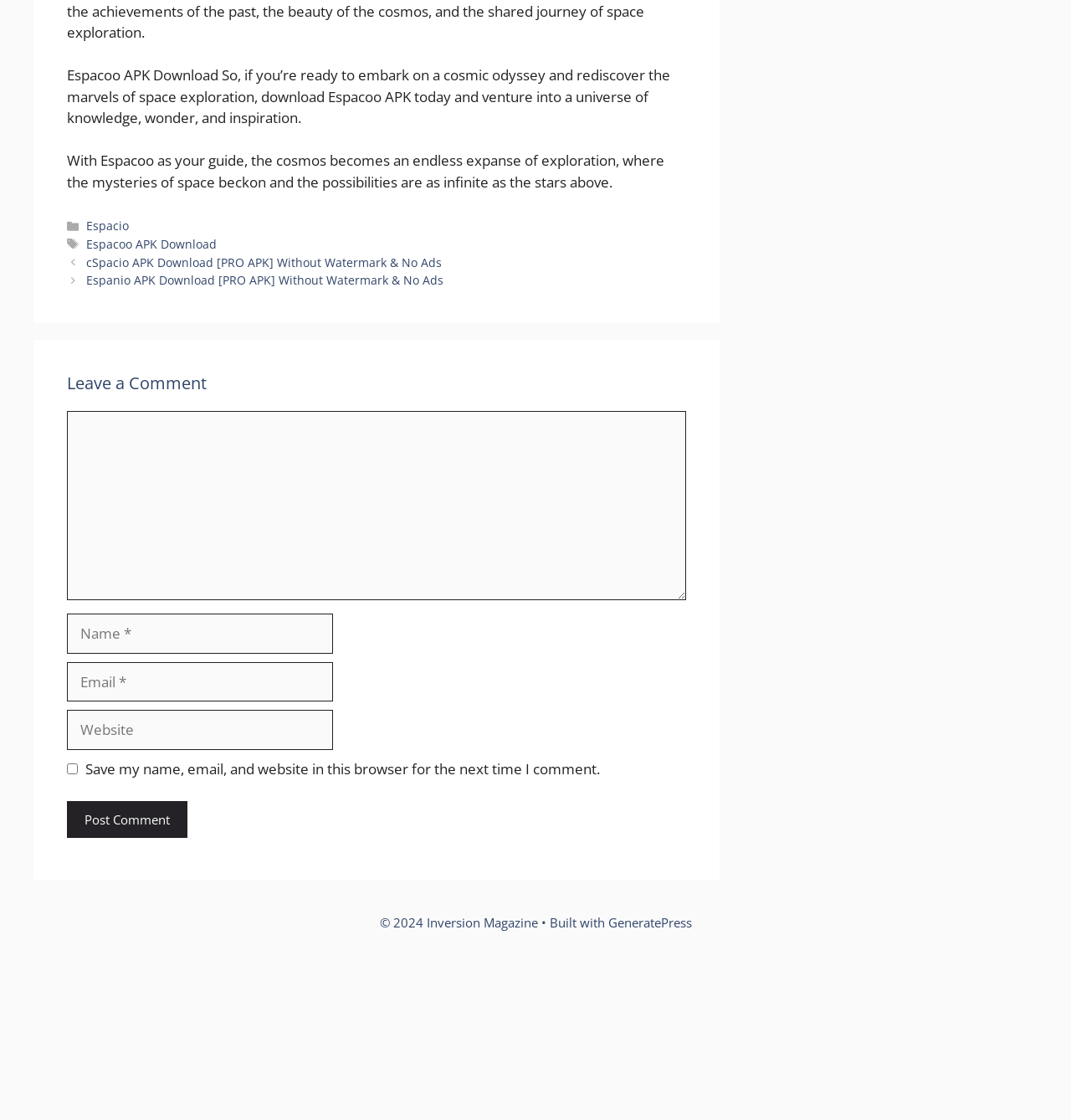Please locate the clickable area by providing the bounding box coordinates to follow this instruction: "Leave a comment".

[0.062, 0.333, 0.641, 0.352]